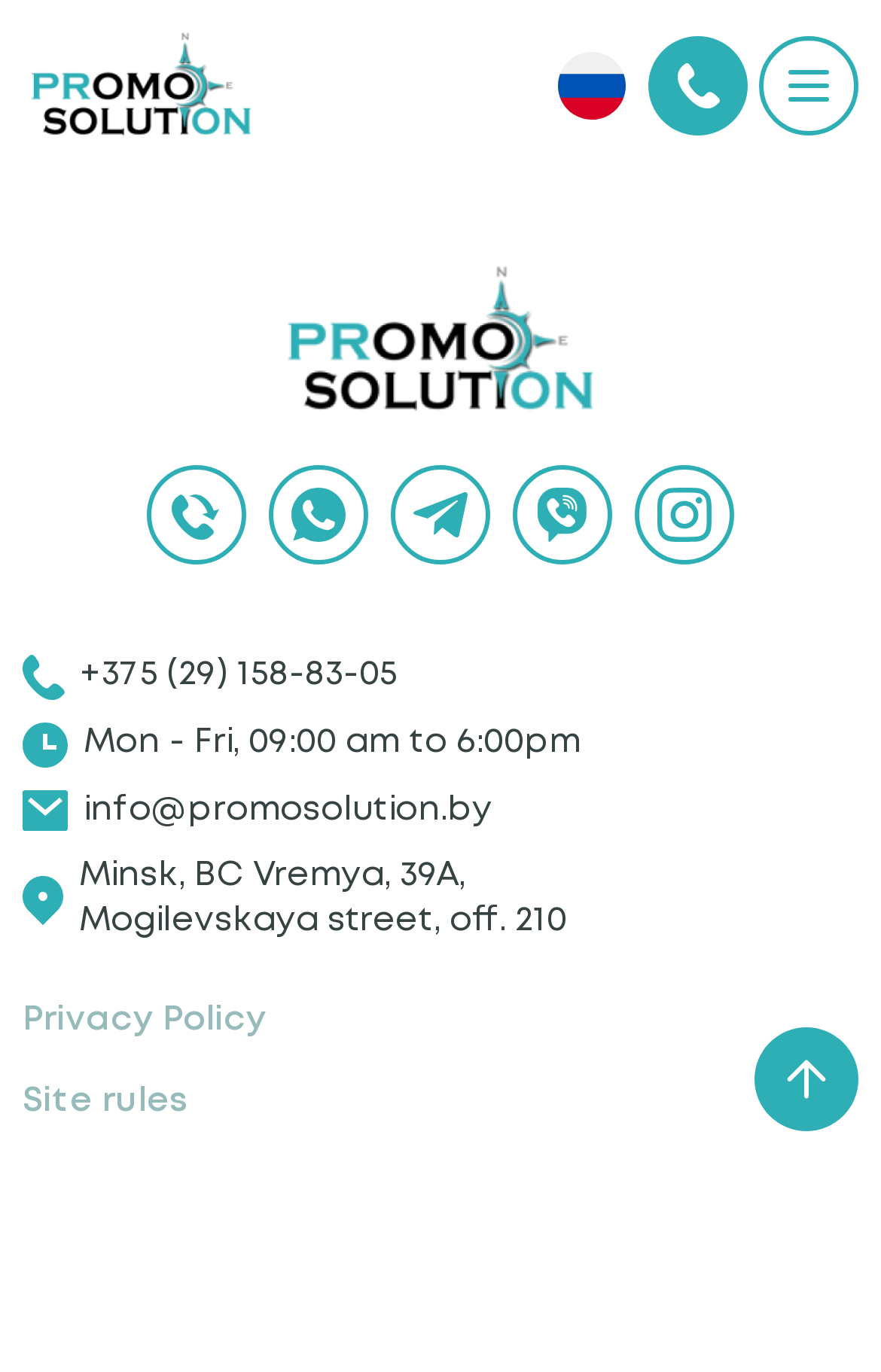Locate the bounding box coordinates of the area where you should click to accomplish the instruction: "call phone number".

[0.736, 0.026, 0.849, 0.099]